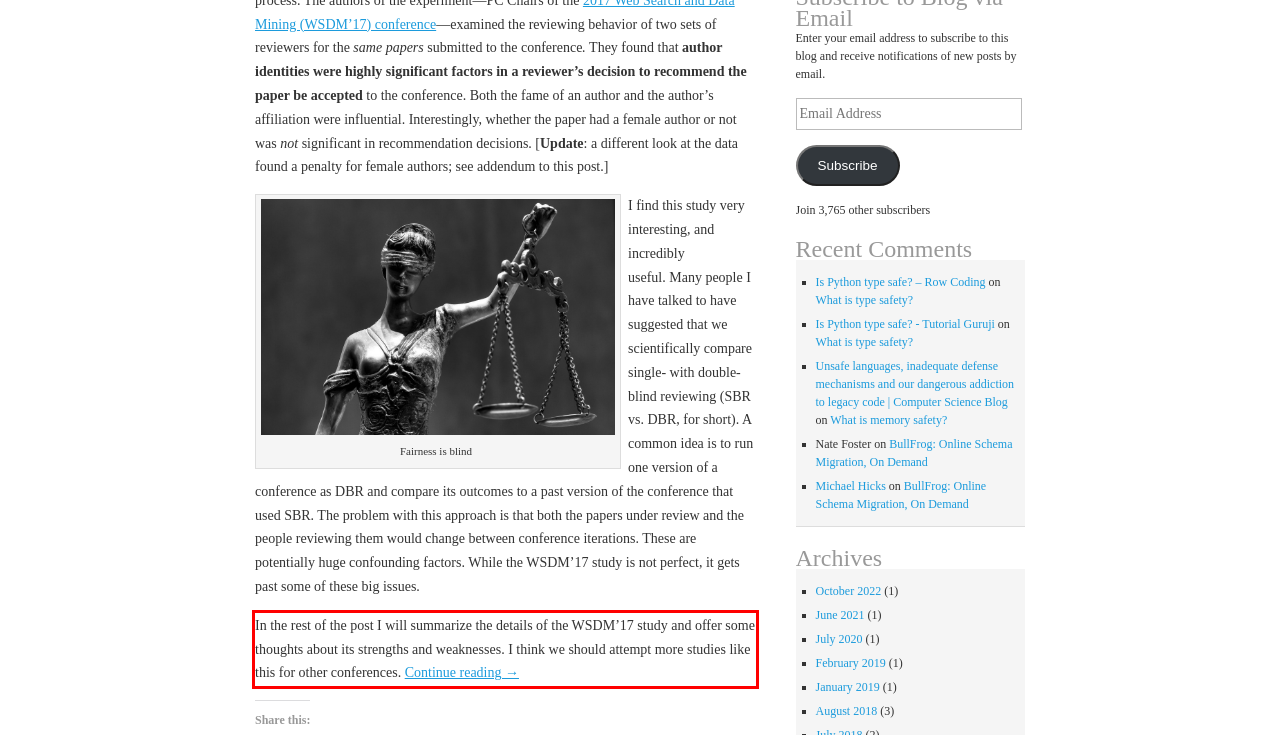You are provided with a screenshot of a webpage that includes a red bounding box. Extract and generate the text content found within the red bounding box.

In the rest of the post I will summarize the details of the WSDM’17 study and offer some thoughts about its strengths and weaknesses. I think we should attempt more studies like this for other conferences. Continue reading →